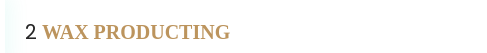What is the purpose of creating wax models?
Refer to the image and offer an in-depth and detailed answer to the question.

The wax models are created to replicate the original design's style and dimensions, which will be further refined as part of the process that leads from wax to metal, ultimately culminating in the creation of exquisite, finished jewelry pieces.